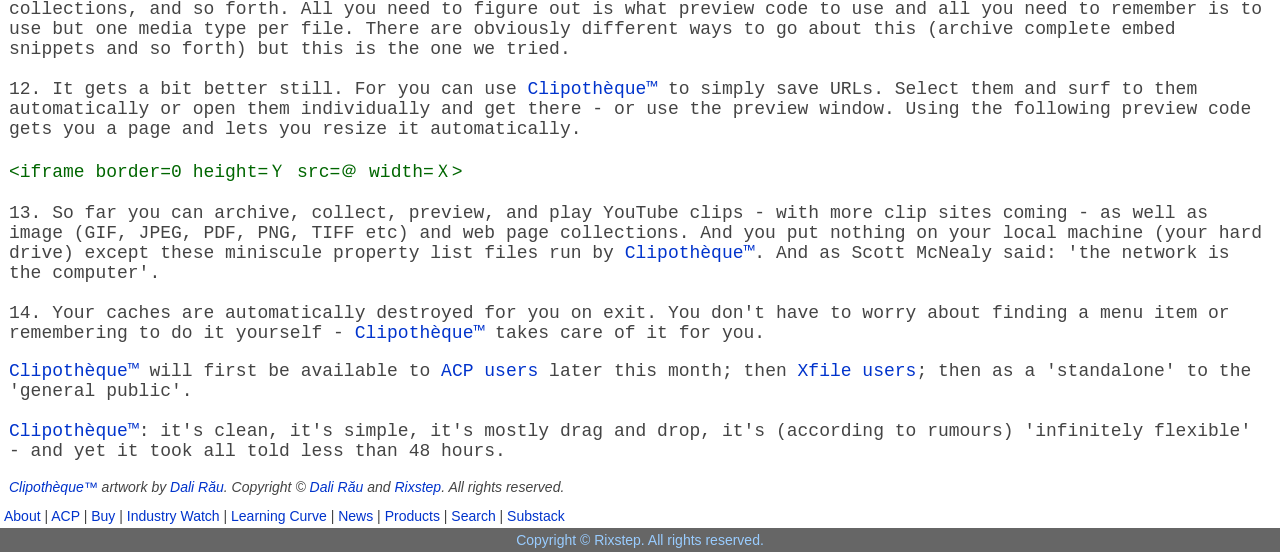What are the types of images that can be collected using Clipothèque?
Use the image to give a comprehensive and detailed response to the question.

The webpage mentions that Clipothèque allows users to collect 'image (GIF, JPEG, PDF, PNG, TIFF etc) and web page collections', indicating that these are the types of images that can be collected using the service.